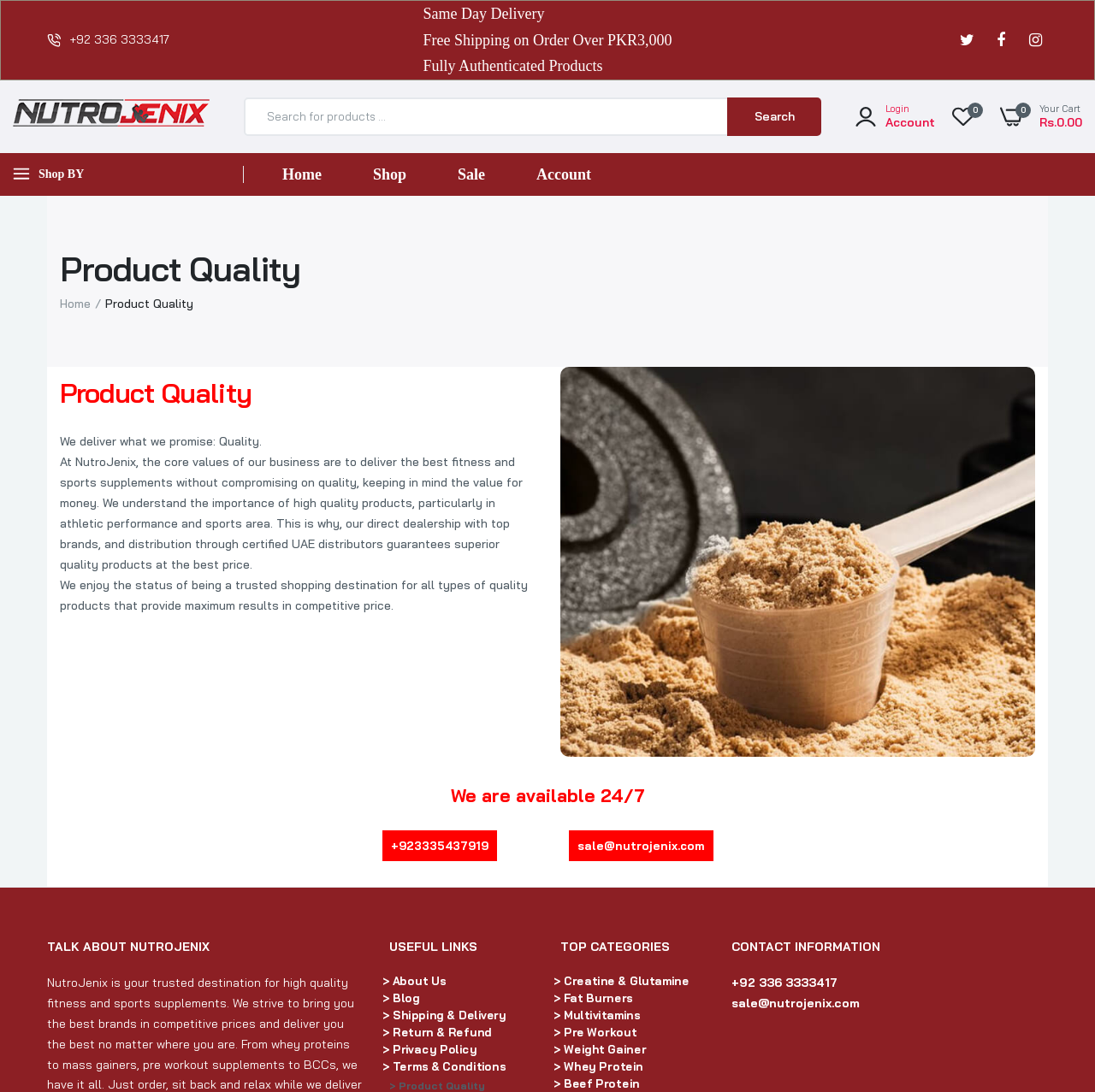Is same-day delivery available?
Using the image as a reference, answer with just one word or a short phrase.

Yes